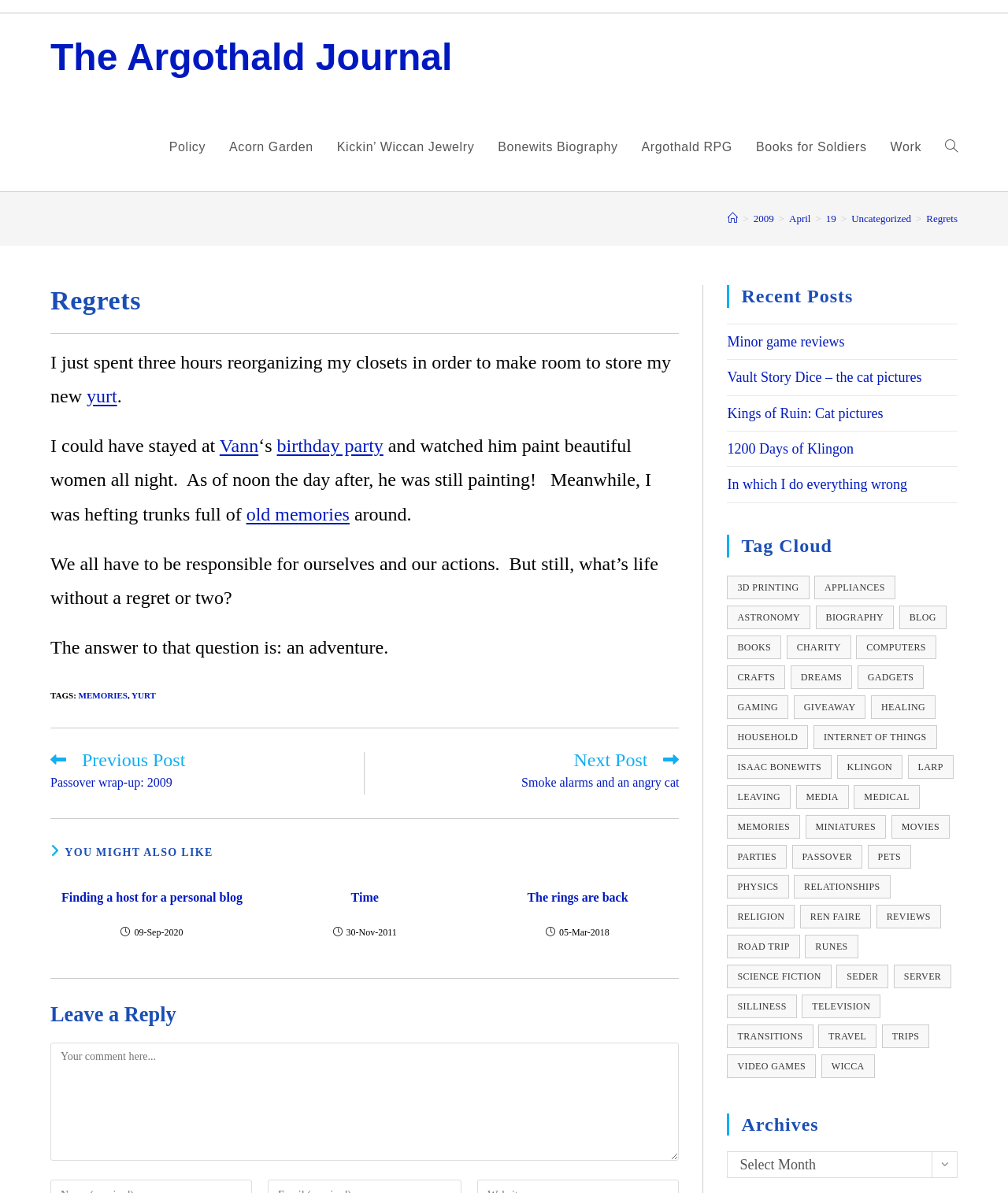Given the webpage screenshot, identify the bounding box of the UI element that matches this description: "The rings are back".

[0.482, 0.742, 0.664, 0.763]